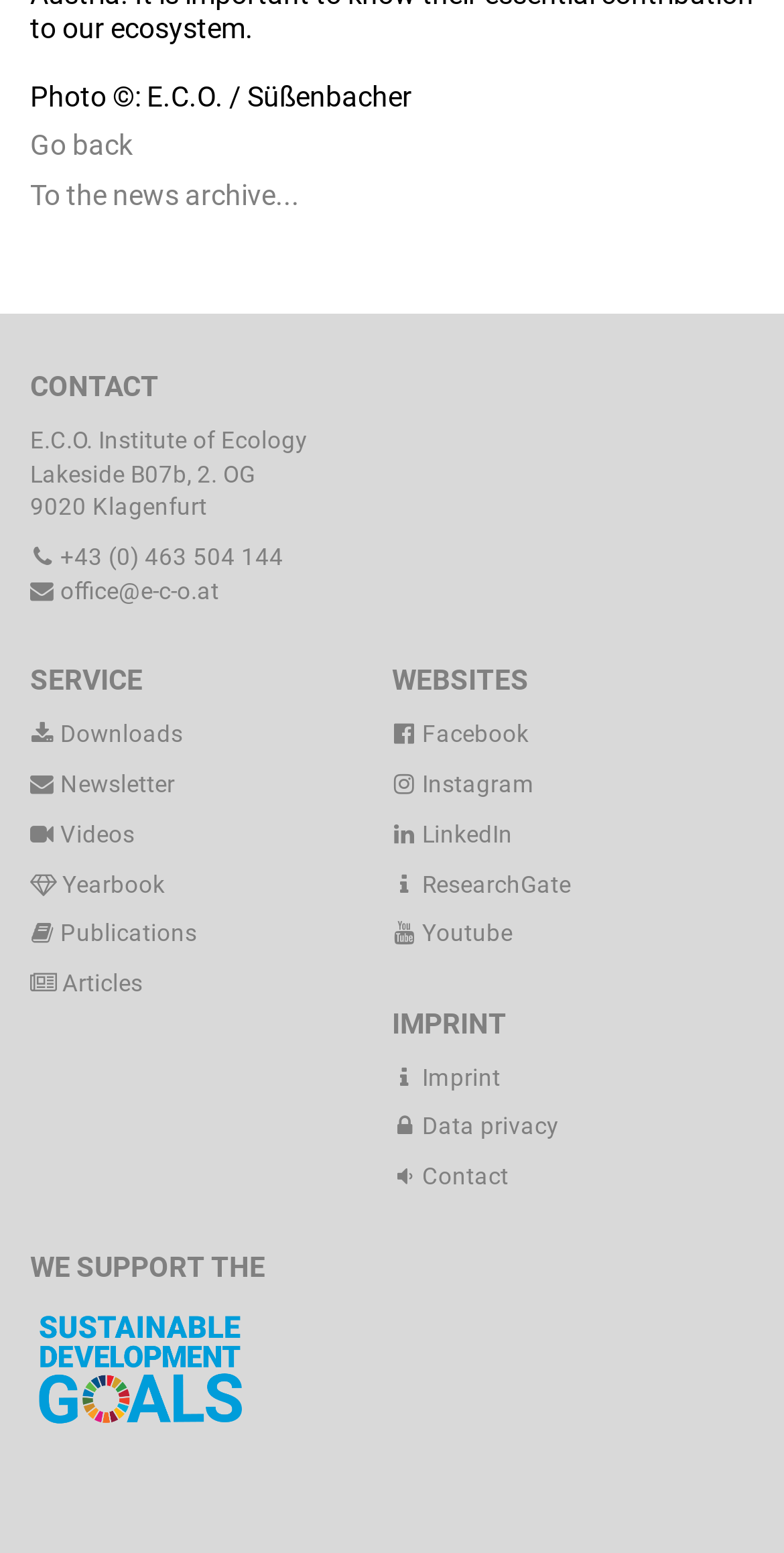Locate the bounding box coordinates of the area that needs to be clicked to fulfill the following instruction: "View contact information". The coordinates should be in the format of four float numbers between 0 and 1, namely [left, top, right, bottom].

[0.038, 0.238, 0.962, 0.26]